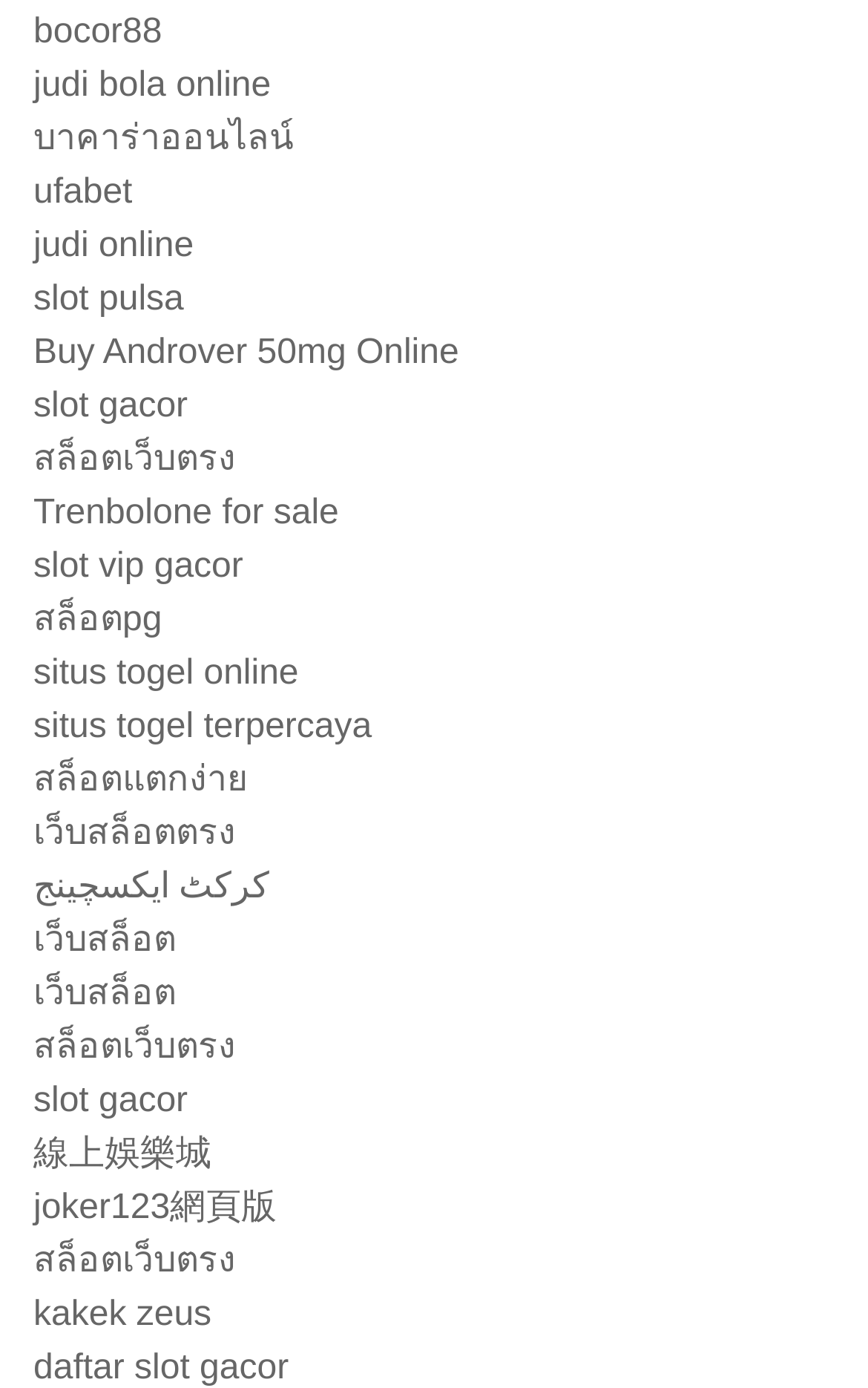Determine the bounding box for the described UI element: "situs togel online".

[0.038, 0.472, 0.344, 0.499]